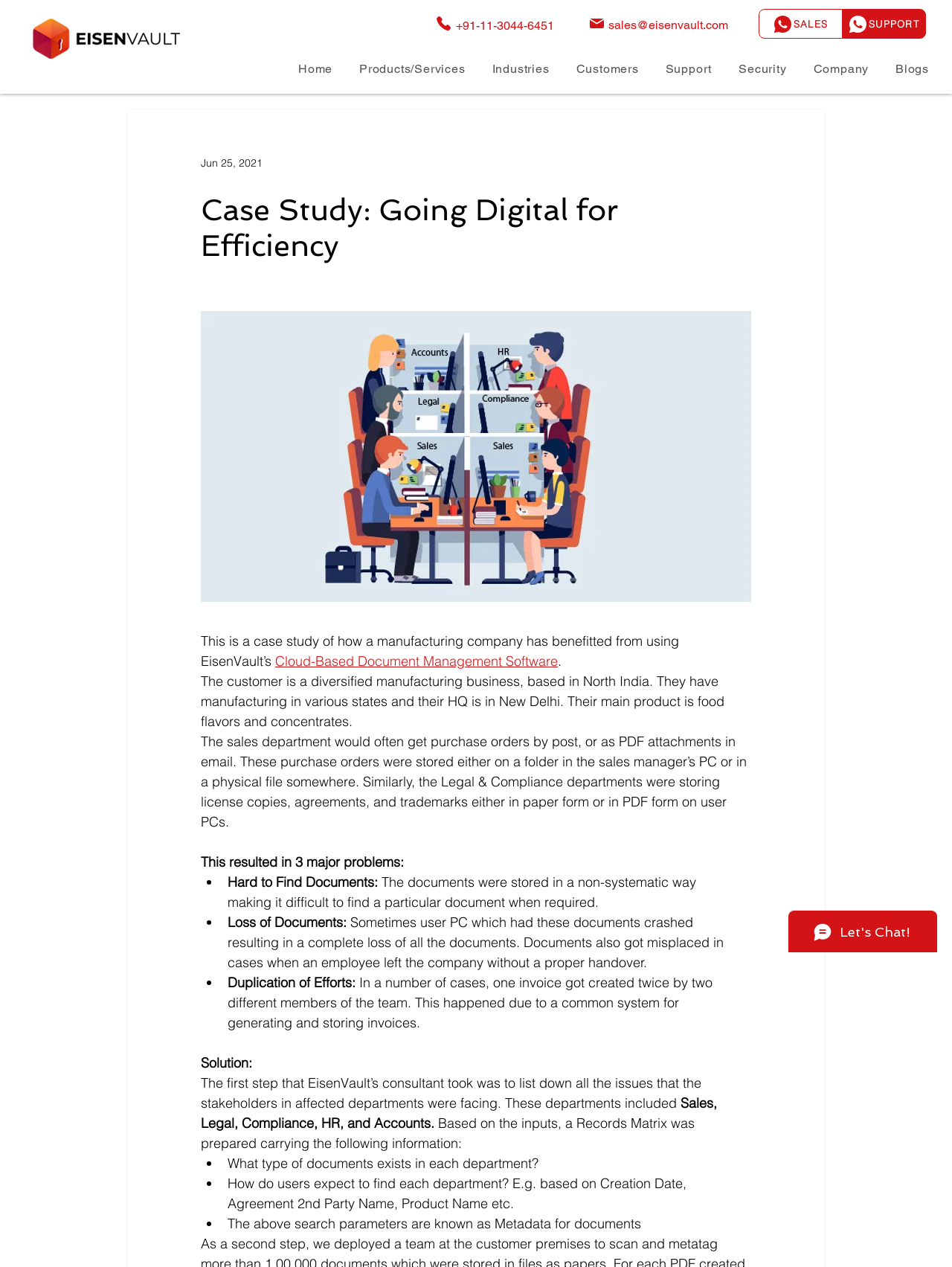Deliver a detailed narrative of the webpage's visual and textual elements.

This webpage is a case study about a manufacturing company that has benefited from using EisenVault's Cloud-Based Document Management Software. At the top left corner, there is an EisenVault logo, and next to it, there are contact information links, including a phone number and an email address. On the top right corner, there are navigation links, including "Support", "Sales", and a site navigation menu with various options such as "Home", "Products/Services", "Industries", "Customers", "Support", "Security", "Company", and "Blogs".

Below the navigation menu, there is a heading "Case Study: Going Digital for Efficiency" with a button and an image. The case study describes how the manufacturing company, based in North India, has benefited from using EisenVault's software. The company had three major problems: hard to find documents, loss of documents, and duplication of efforts. The solution was to list down all the issues faced by the stakeholders in affected departments, including Sales, Legal, Compliance, HR, and Accounts, and then prepare a Records Matrix to organize the documents.

The case study is divided into sections, with headings and bullet points, making it easy to read and understand. There are no images other than the EisenVault logo and the image associated with the case study heading. At the bottom right corner, there is a Wix Chat iframe.